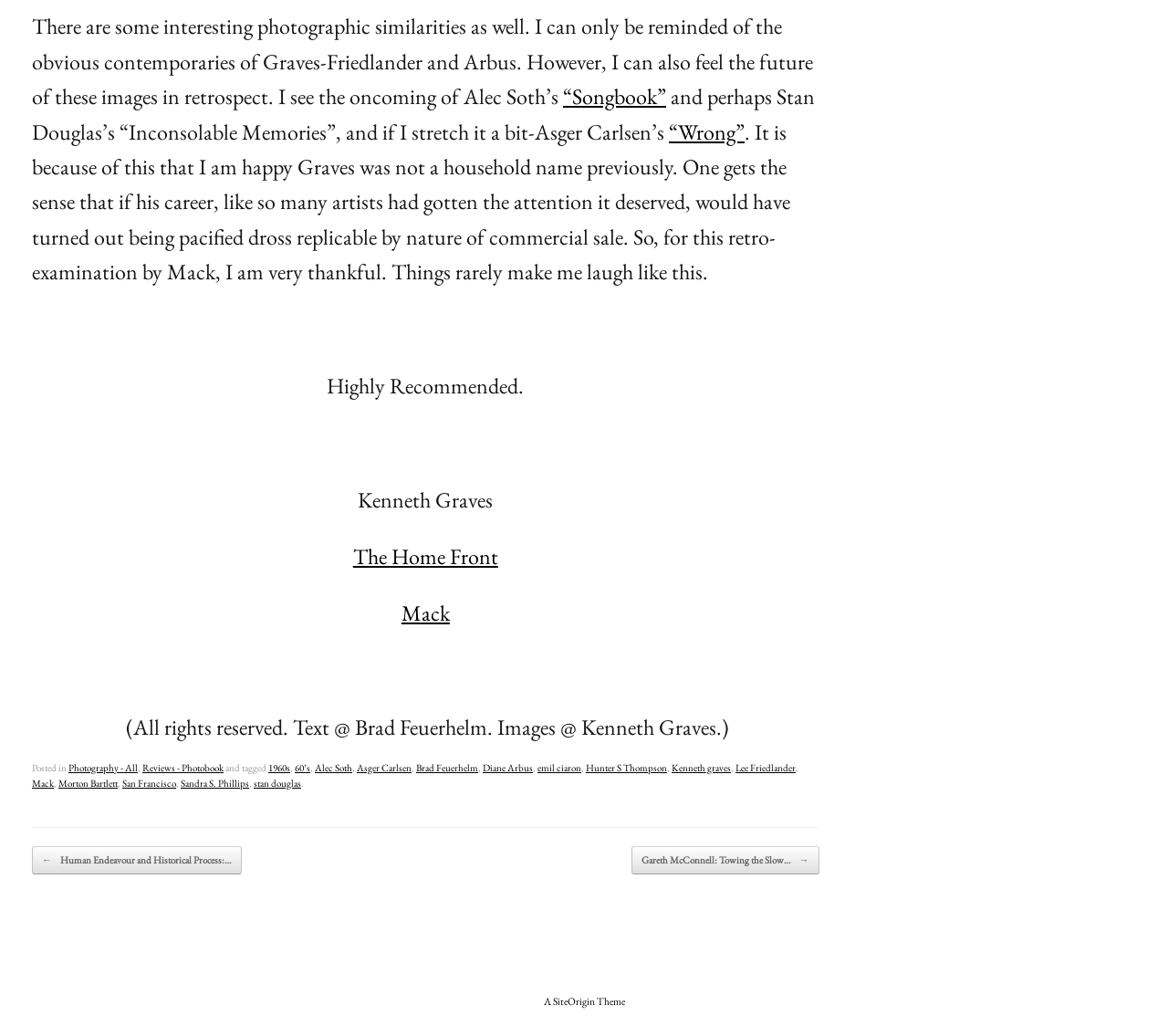Please identify the bounding box coordinates of the element's region that I should click in order to complete the following instruction: "Click on the link '“Songbook”'". The bounding box coordinates consist of four float numbers between 0 and 1, i.e., [left, top, right, bottom].

[0.482, 0.079, 0.57, 0.107]